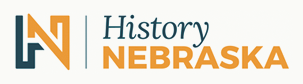Analyze the image and provide a detailed caption.

The image prominently features the logo of "History Nebraska," showcasing a modern design that combines elements of both typography and iconography. The logo consists of an abstract representation of the letters "H" and "N," positioned to the left in a stylized manner, with the "H" rendered in a deep blue and the "N" in a vibrant orange. Adjacent to this graphic element is the text "History NEBRASKA," where "History" is displayed in a sophisticated serif font, while "NEBRASKA" is in bold orange, emphasizing the state's significance. This logo encapsulates the essence of the organization's mission to preserve and promote Nebraska's rich historical heritage.